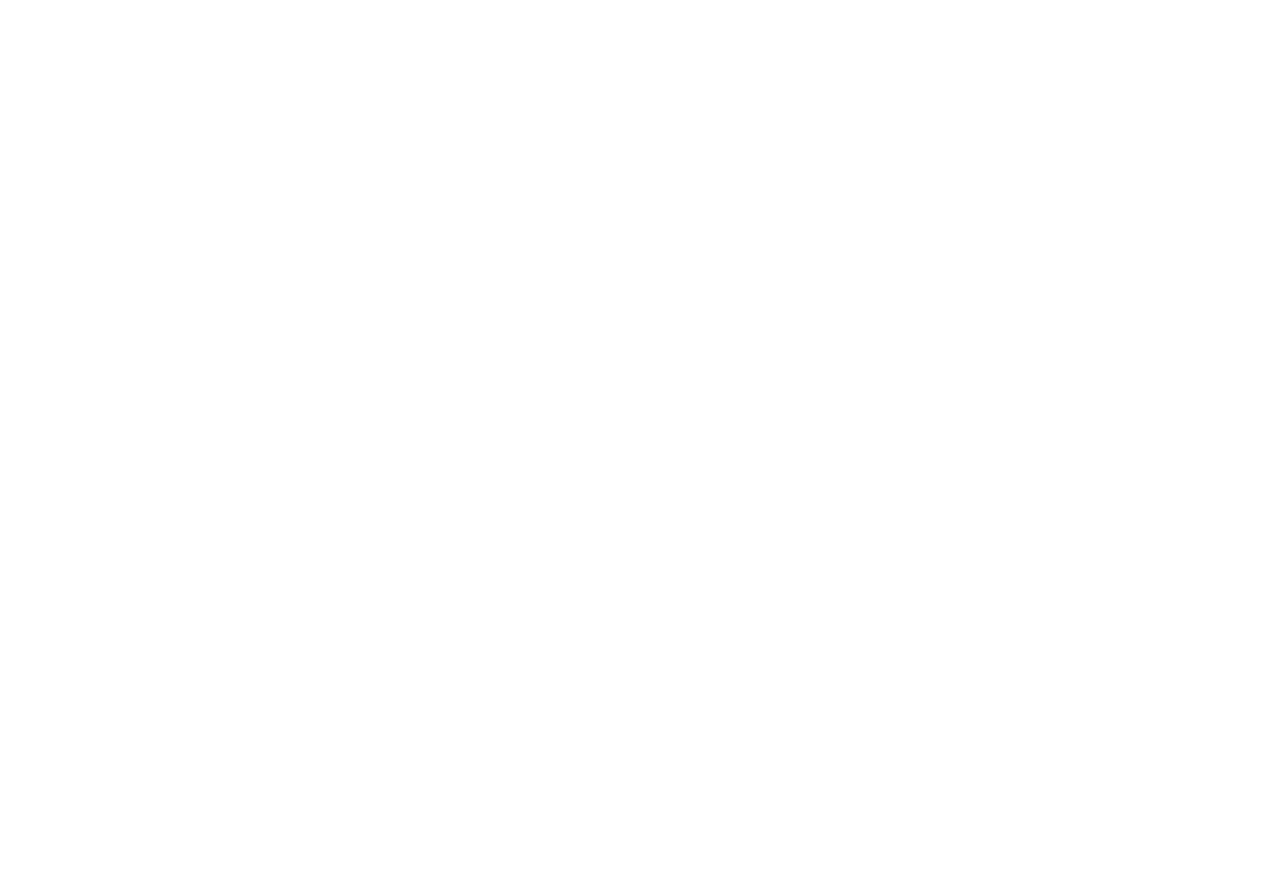Find and specify the bounding box coordinates that correspond to the clickable region for the instruction: "Expand the image".

[0.625, 0.53, 0.639, 0.551]